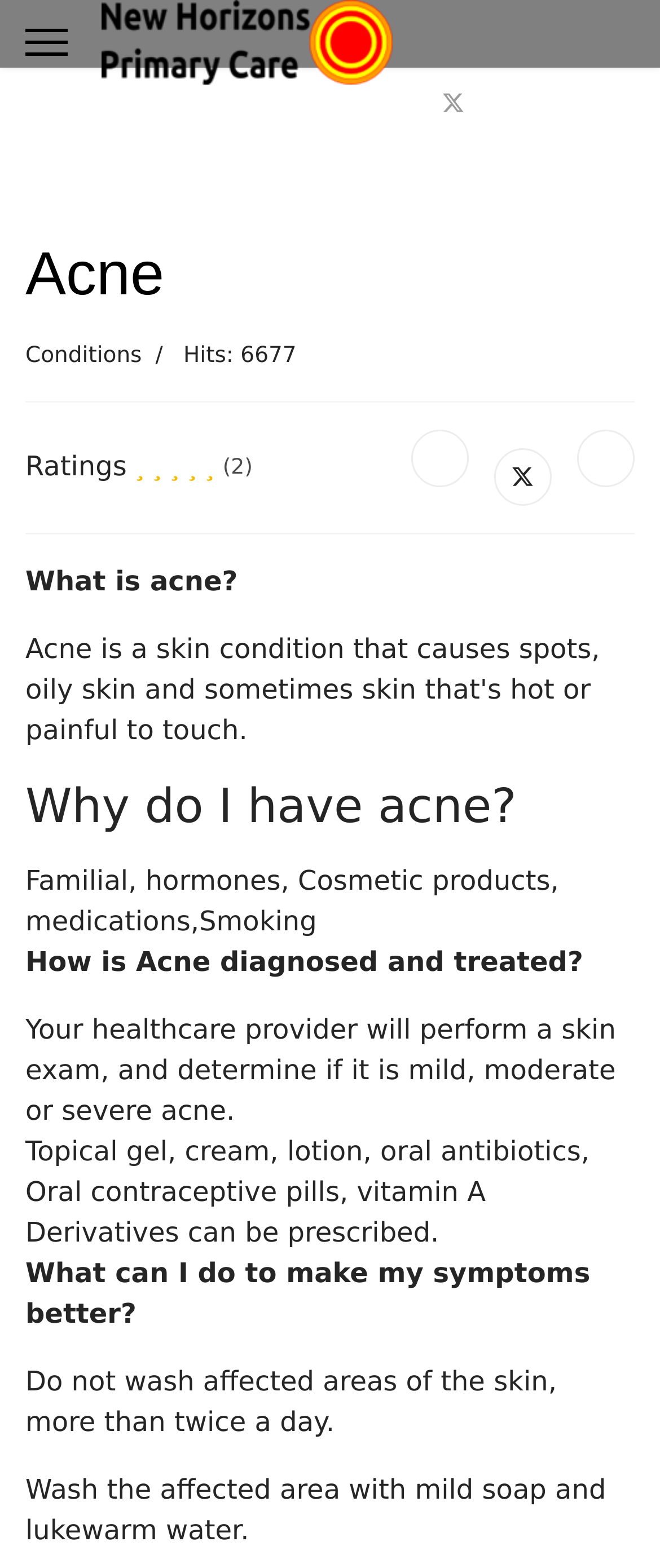Respond to the question below with a single word or phrase:
How many ratings are shown on the webpage?

2